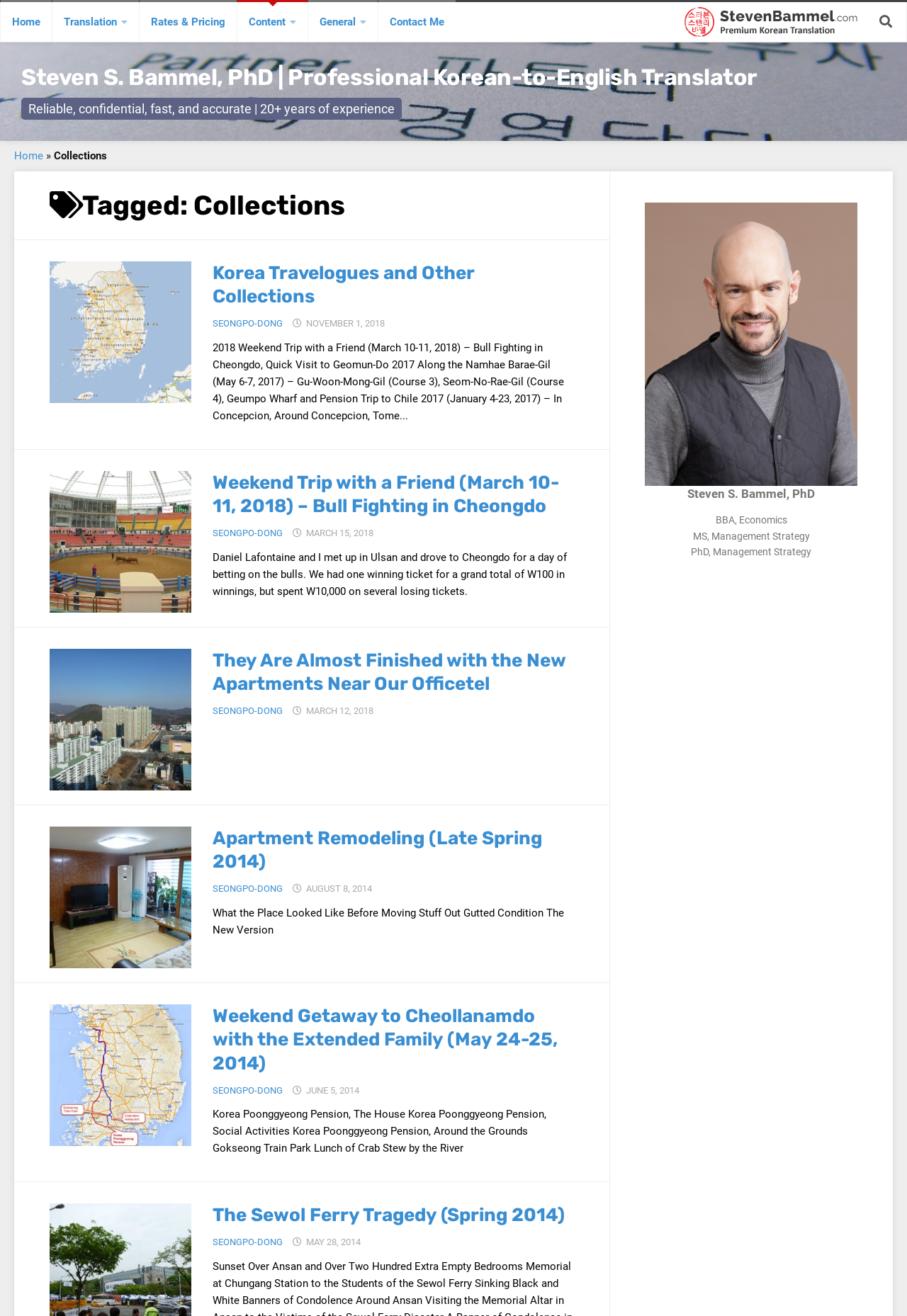Determine the bounding box coordinates for the clickable element to execute this instruction: "Click on the 'Contact Me' link". Provide the coordinates as four float numbers between 0 and 1, i.e., [left, top, right, bottom].

[0.417, 0.0, 0.502, 0.032]